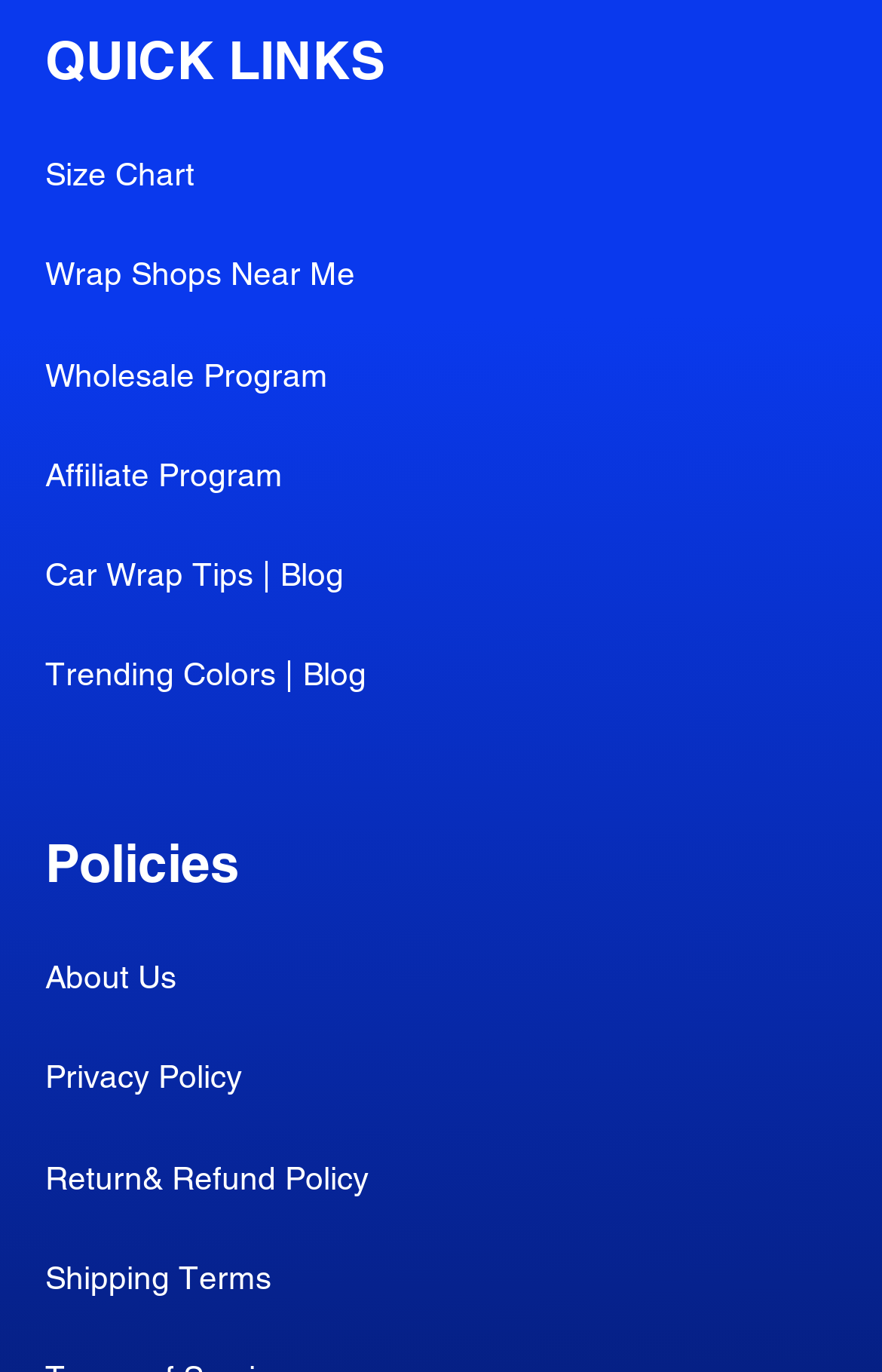Show the bounding box coordinates for the element that needs to be clicked to execute the following instruction: "Read about affiliate program". Provide the coordinates in the form of four float numbers between 0 and 1, i.e., [left, top, right, bottom].

[0.051, 0.31, 0.949, 0.382]